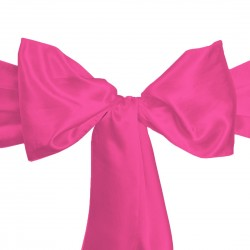What occasions is the bow suitable for?
Can you give a detailed and elaborate answer to the question?

According to the caption, the bow's rich color and lustrous finish make it a striking decorative element perfect for enhancing various occasions such as weddings, parties, or festive events.